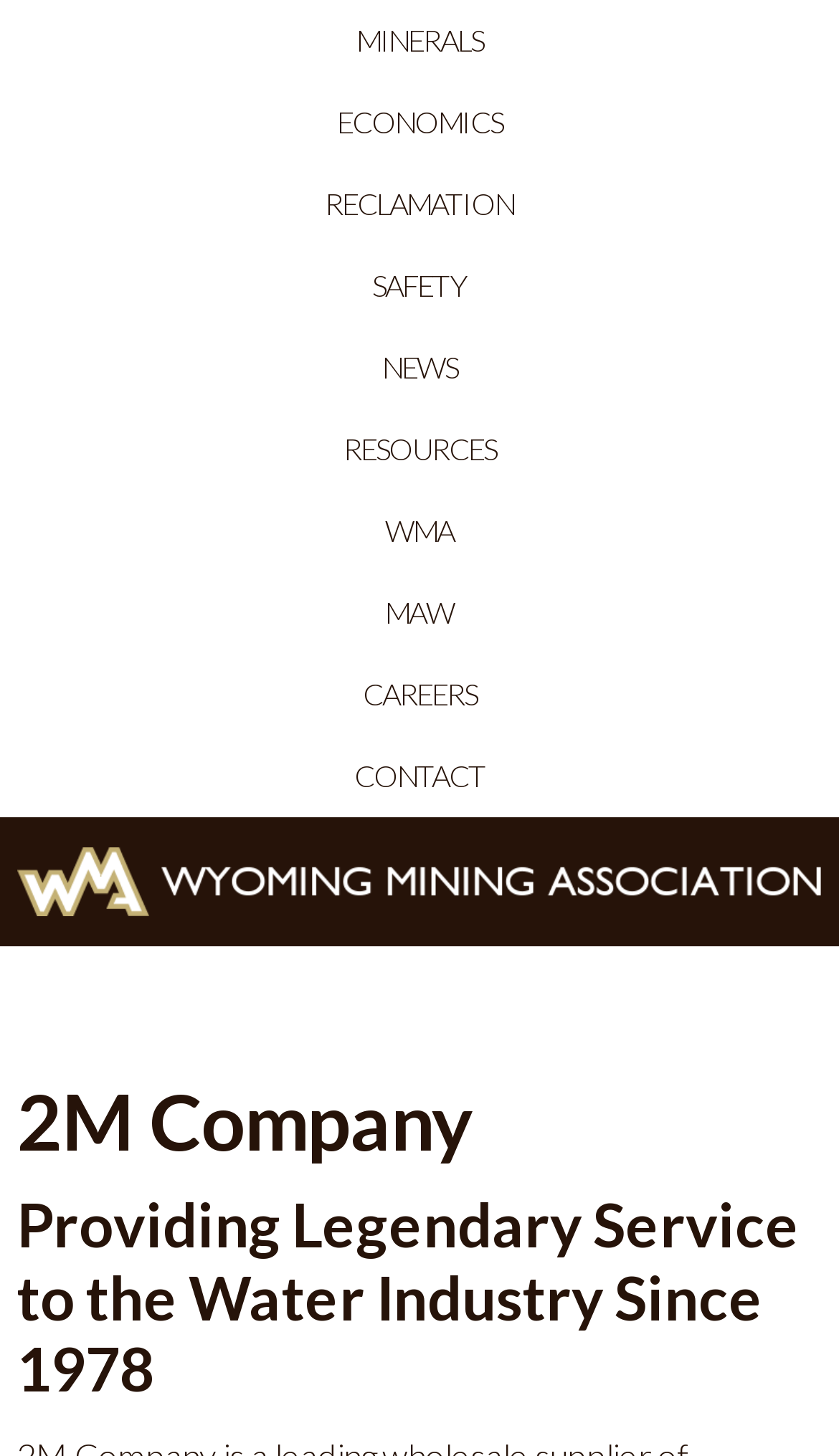Determine the bounding box coordinates for the clickable element required to fulfill the instruction: "View NEWS". Provide the coordinates as four float numbers between 0 and 1, i.e., [left, top, right, bottom].

[0.0, 0.225, 1.0, 0.281]